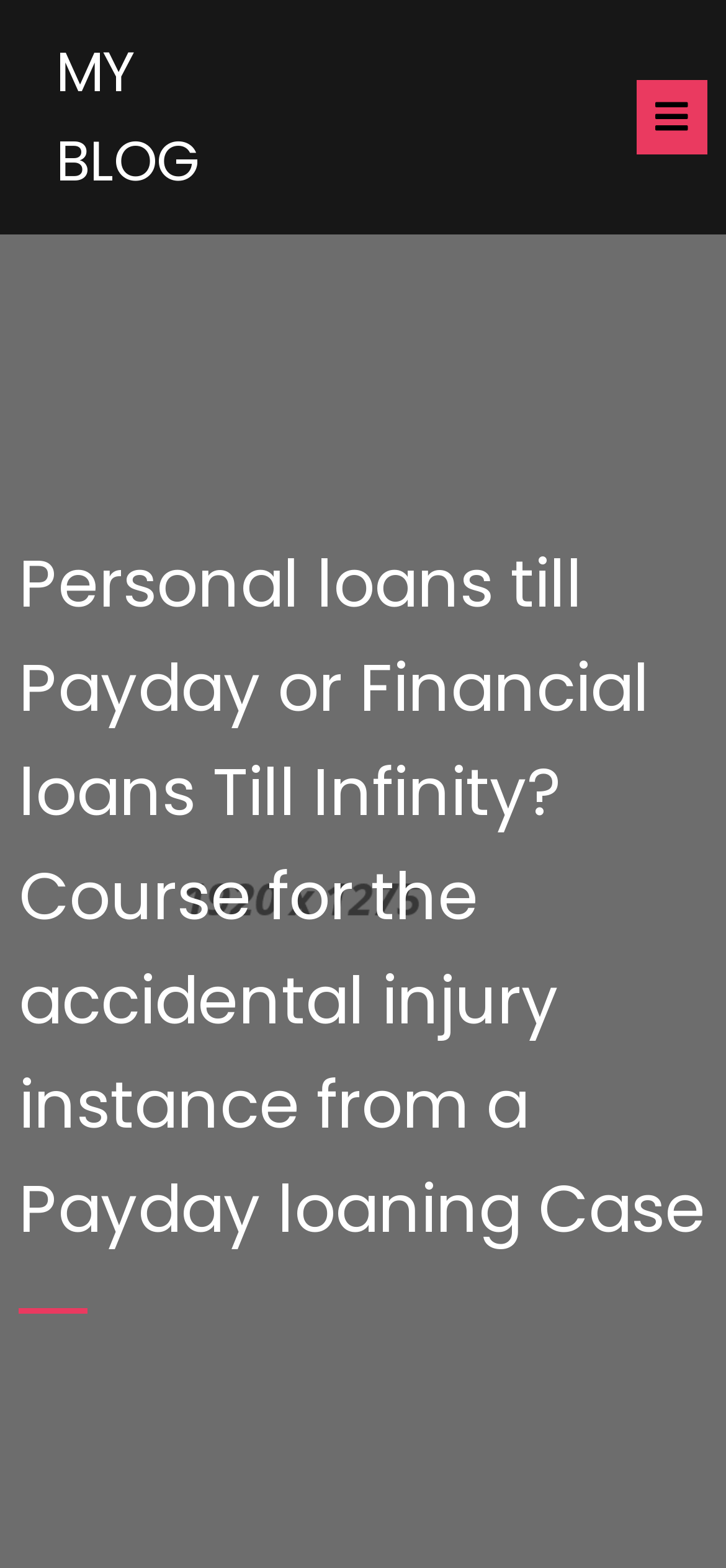Provide the bounding box coordinates of the HTML element described as: "My Blog". The bounding box coordinates should be four float numbers between 0 and 1, i.e., [left, top, right, bottom].

[0.026, 0.012, 0.374, 0.138]